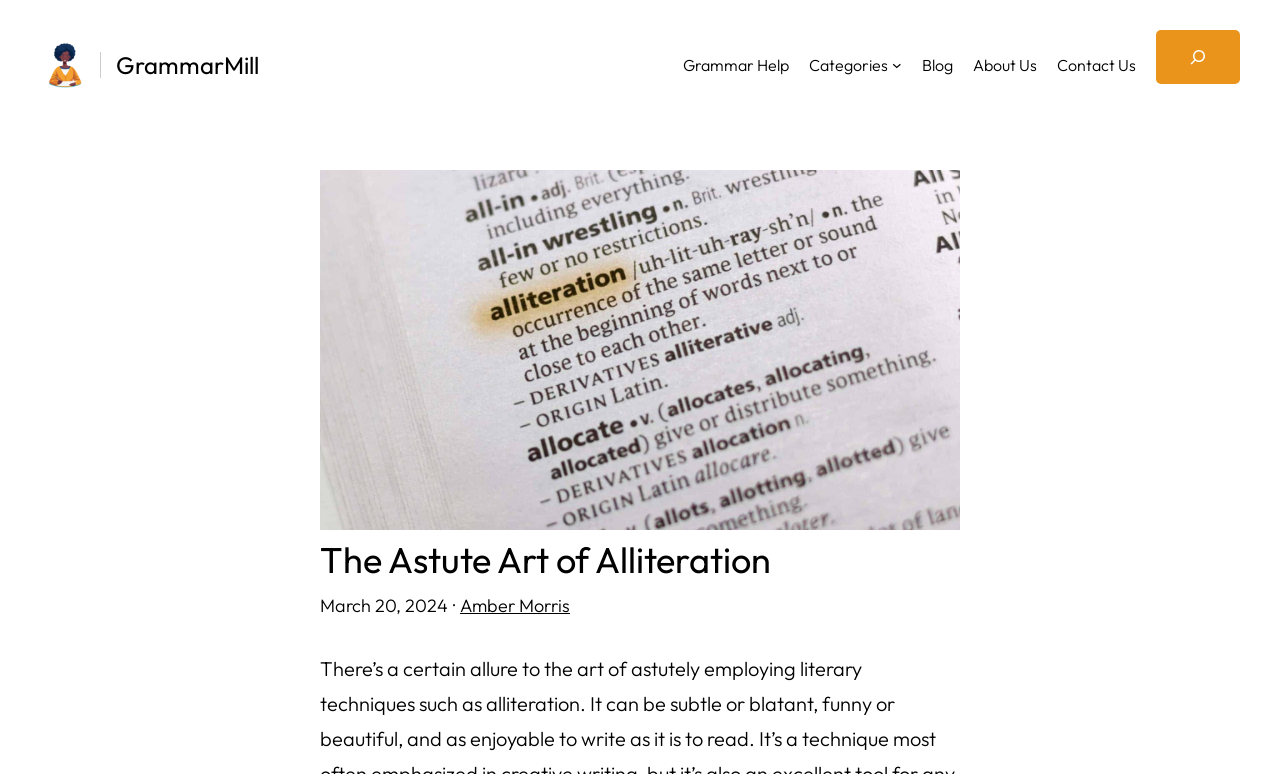Respond to the question below with a single word or phrase:
What is the category of the 'Categories' link?

Navigation